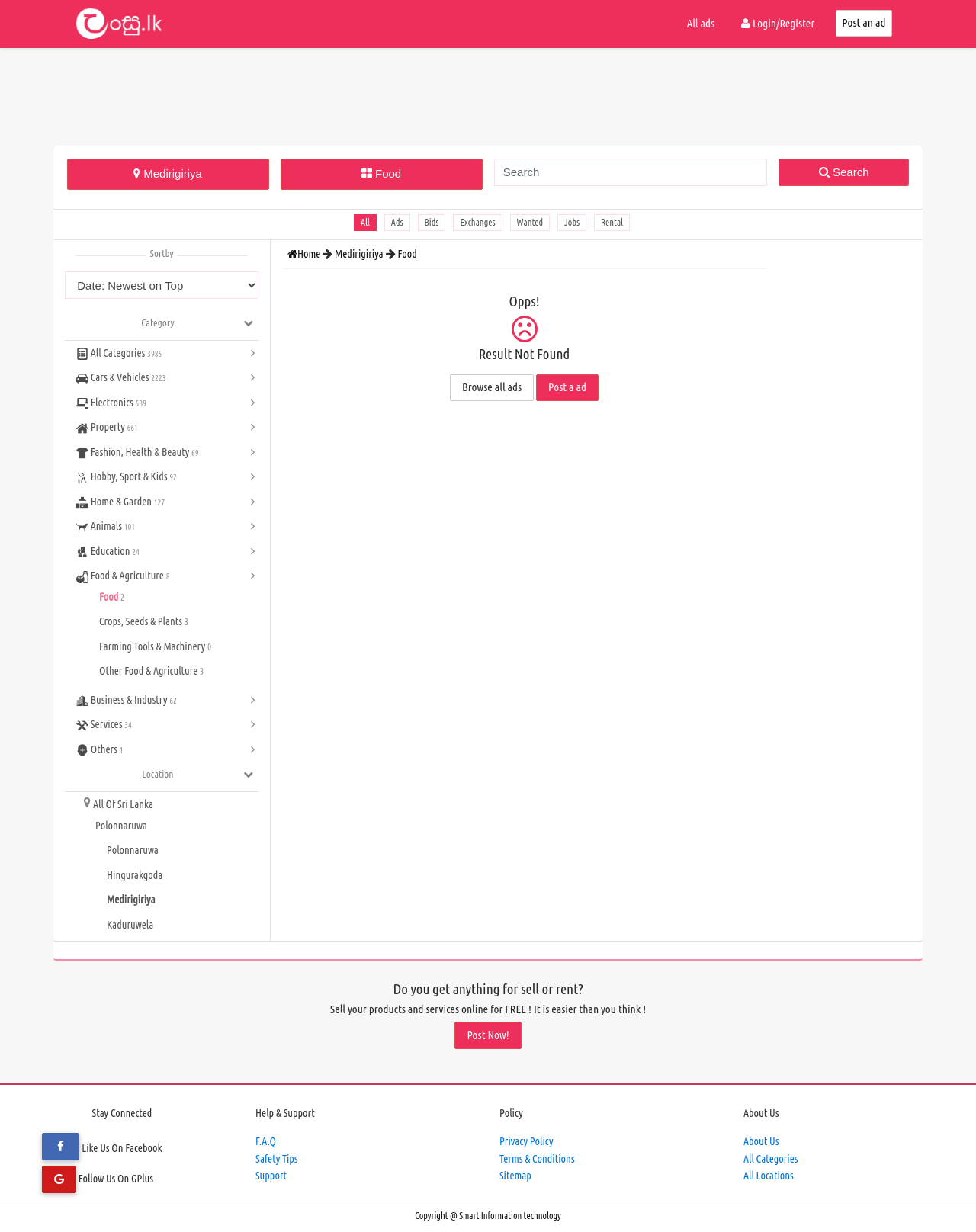Use one word or a short phrase to answer the question provided: 
What is the purpose of the website?

Online Food marketplace